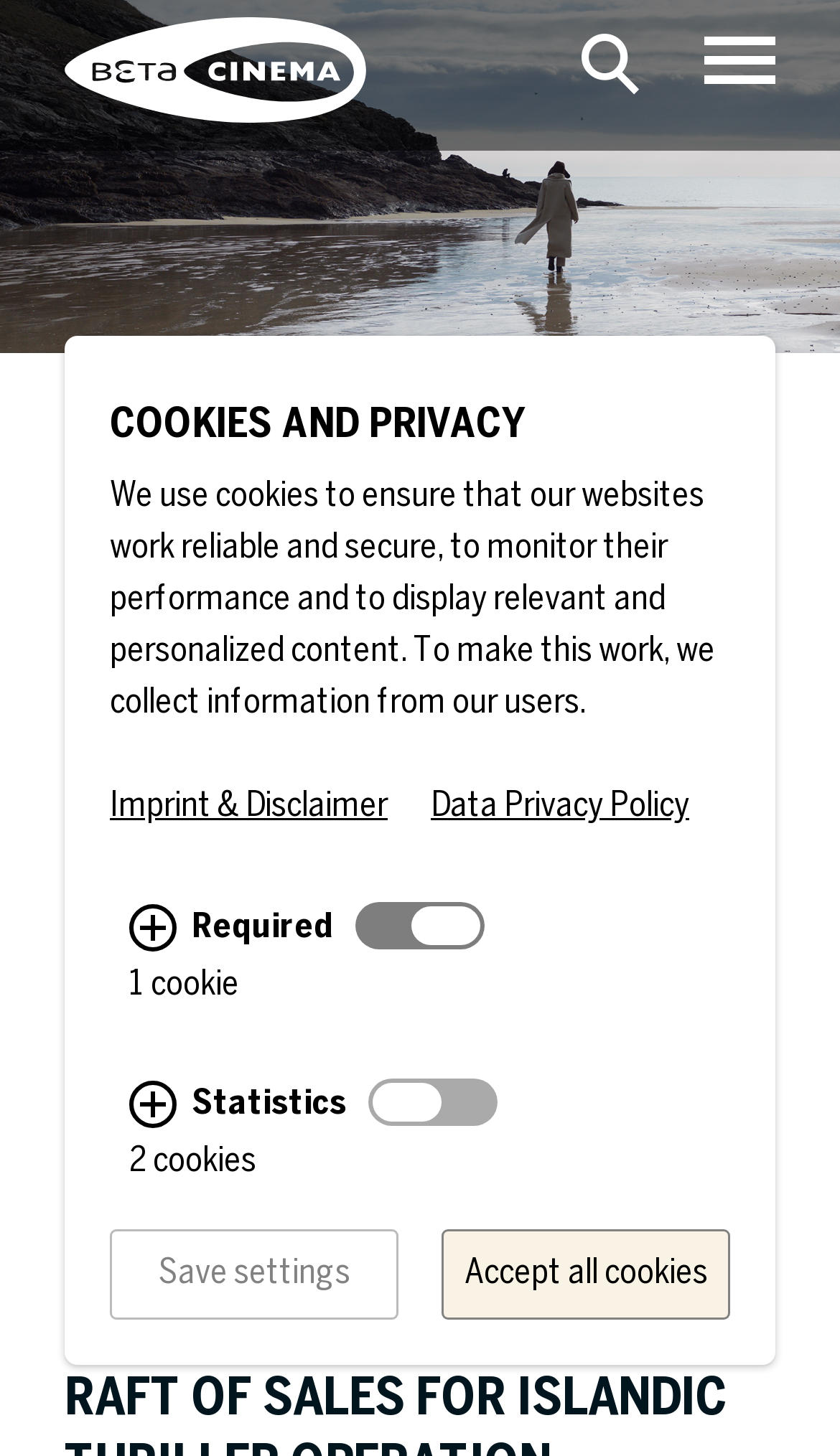Using the description "Imprint & Disclaimer", locate and provide the bounding box of the UI element.

[0.131, 0.537, 0.462, 0.572]